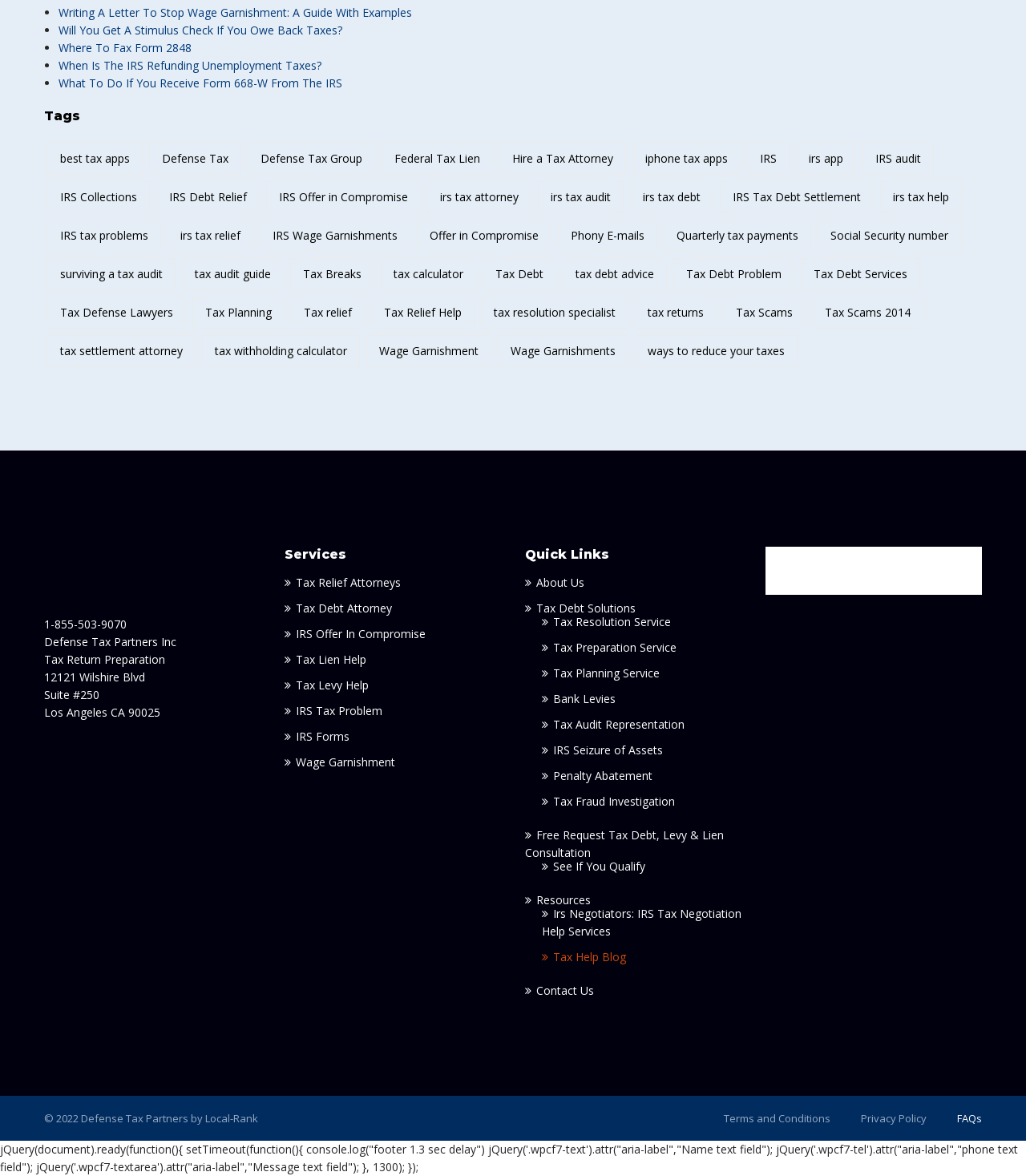Reply to the question with a single word or phrase:
What is the purpose of the 'Tax Relief Attorneys' link?

To provide tax relief services